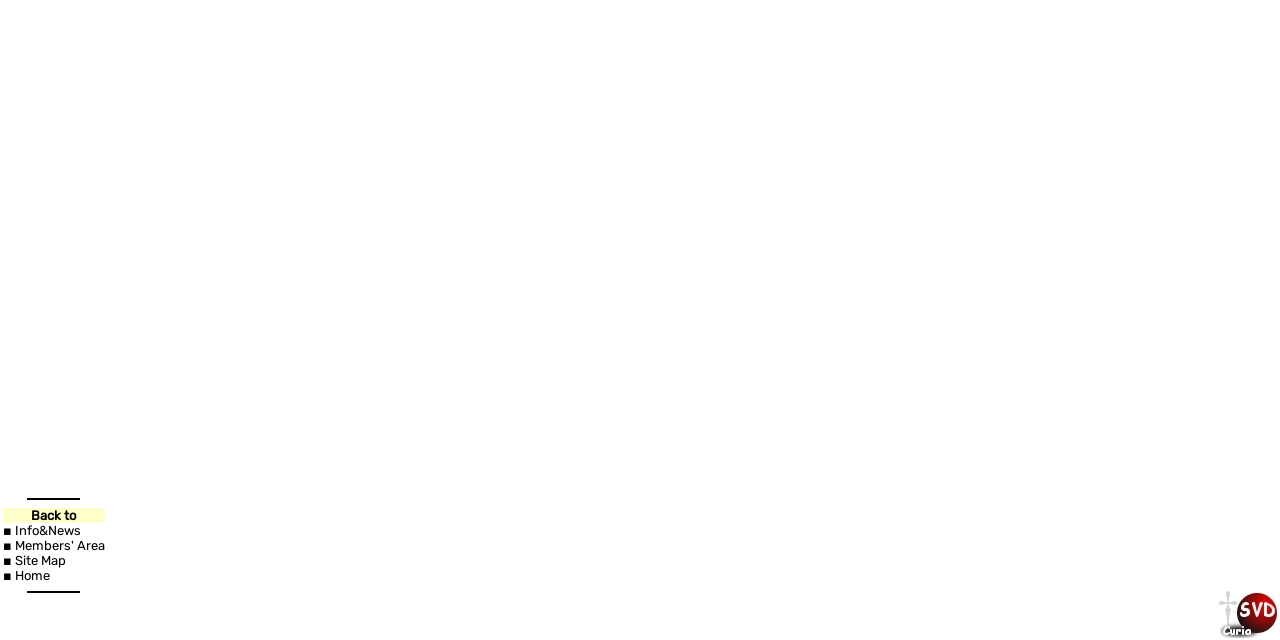Determine the bounding box of the UI element mentioned here: "Home". The coordinates must be in the format [left, top, right, bottom] with values ranging from 0 to 1.

[0.012, 0.888, 0.039, 0.911]